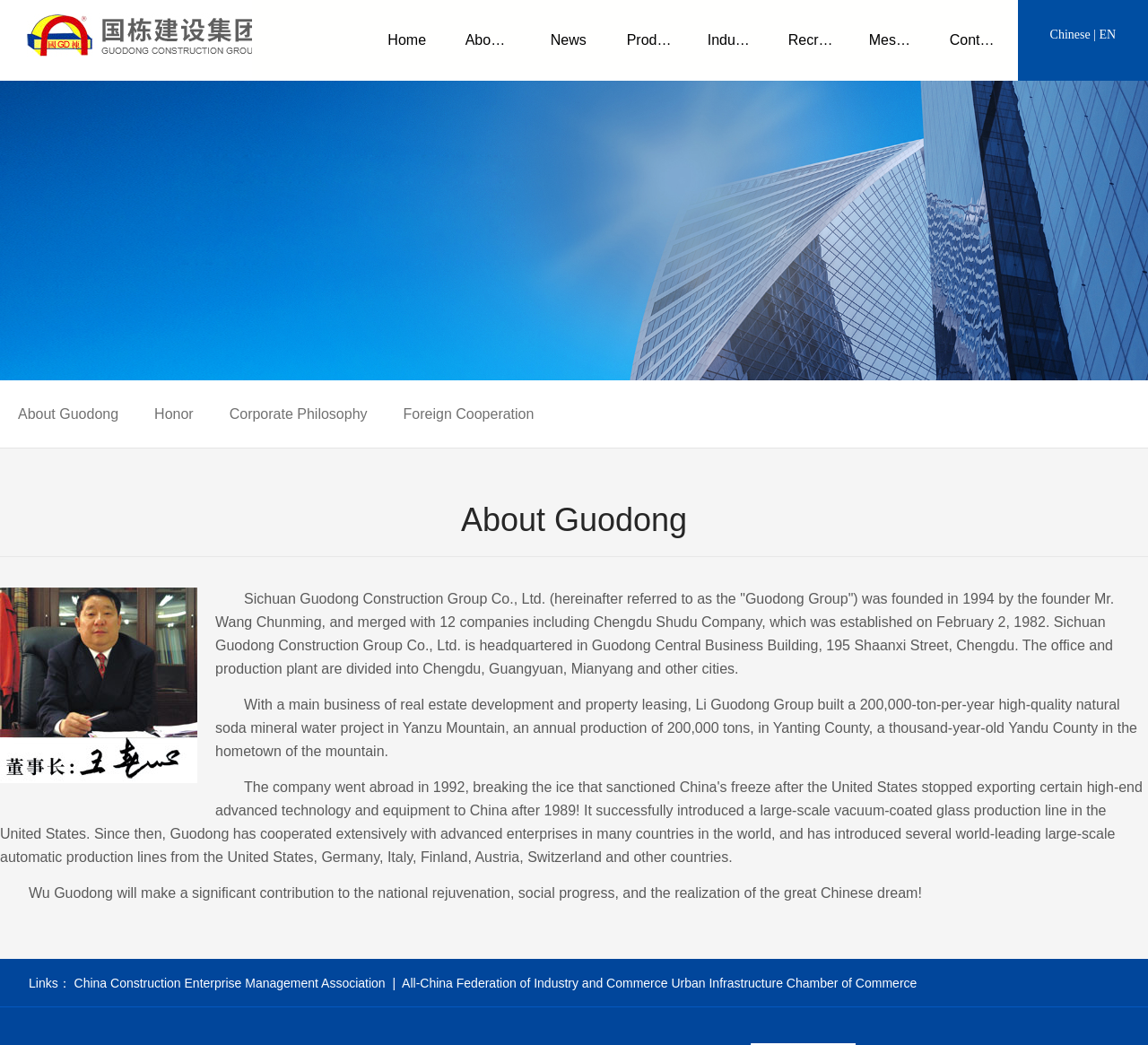Pinpoint the bounding box coordinates for the area that should be clicked to perform the following instruction: "View About Guodong page".

[0.016, 0.372, 0.103, 0.42]